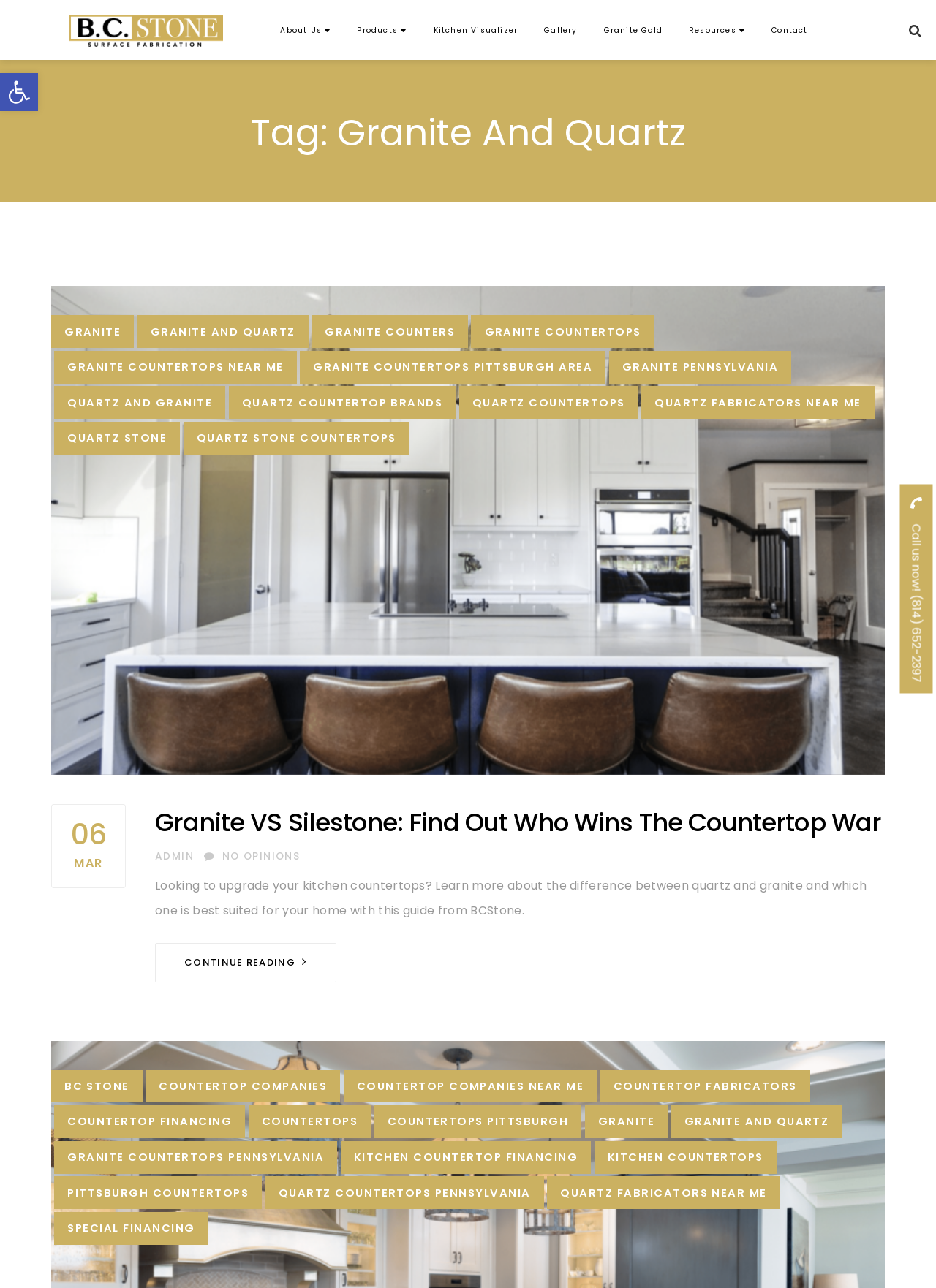For the following element description, predict the bounding box coordinates in the format (top-left x, top-left y, bottom-right x, bottom-right y). All values should be floating point numbers between 0 and 1. Description: Continue Reading

[0.166, 0.732, 0.36, 0.763]